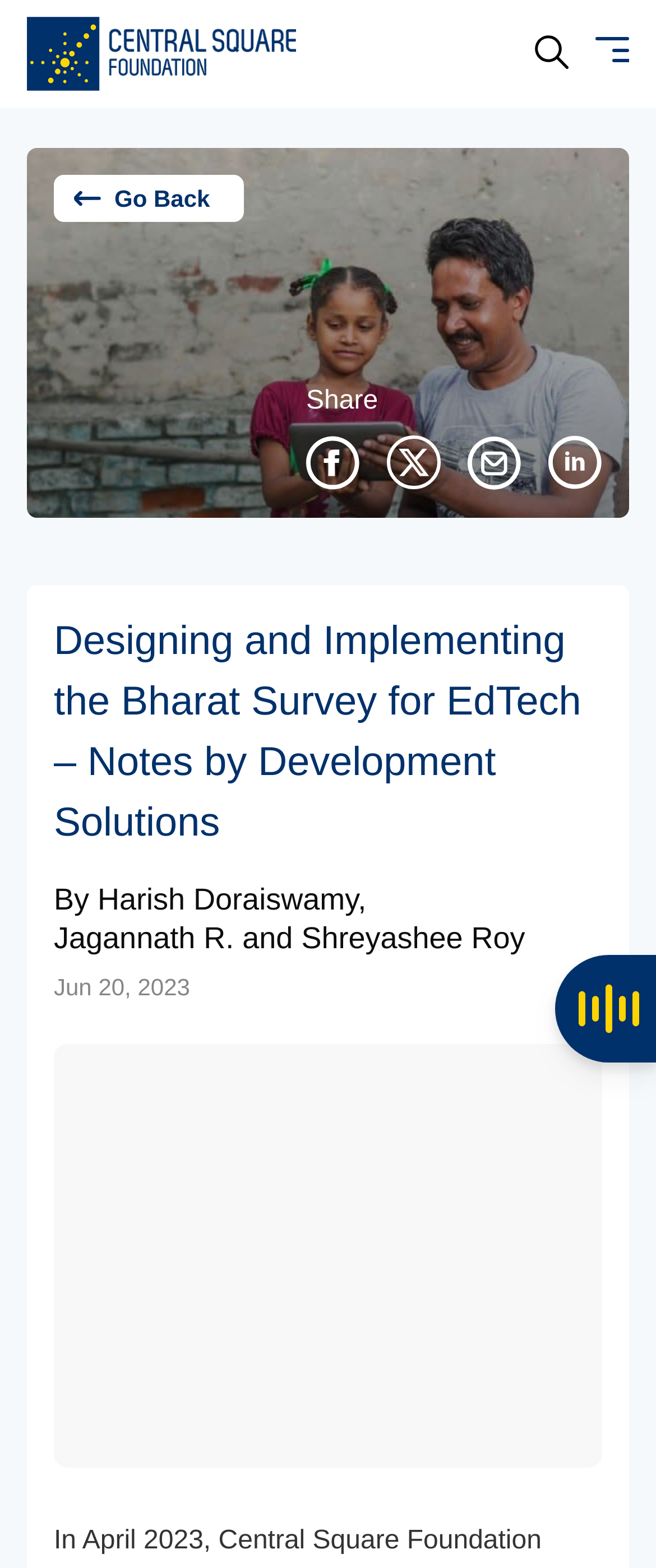Please study the image and answer the question comprehensively:
What are the social media platforms available for sharing?

The social media platforms are available as buttons below the 'Share' text, which is located in the main content area of the webpage. The buttons are for facebook, twitter, email, and linkedin.